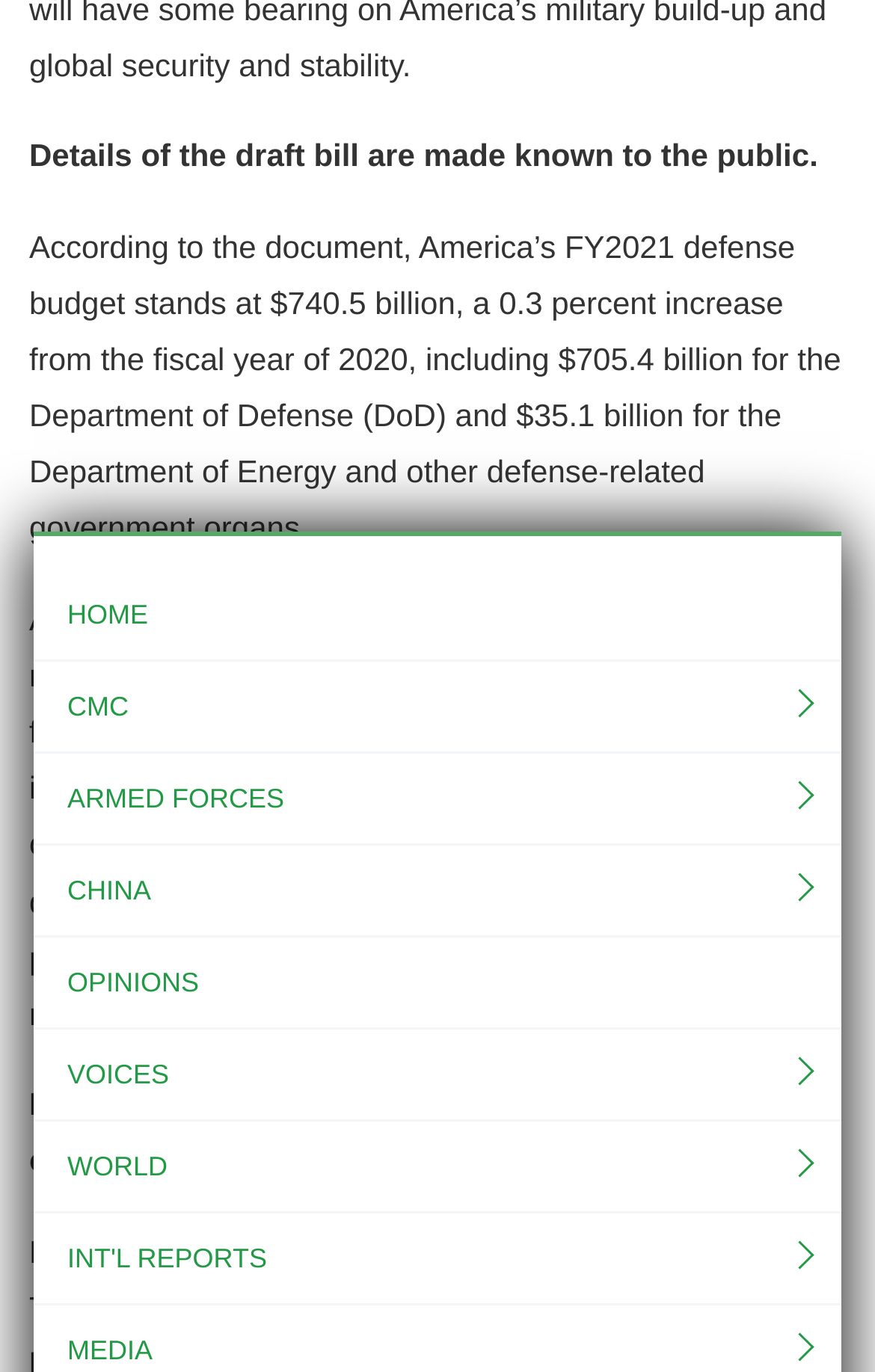Provide the bounding box coordinates of the area you need to click to execute the following instruction: "Go to OPINIONS".

[0.038, 0.683, 0.962, 0.749]